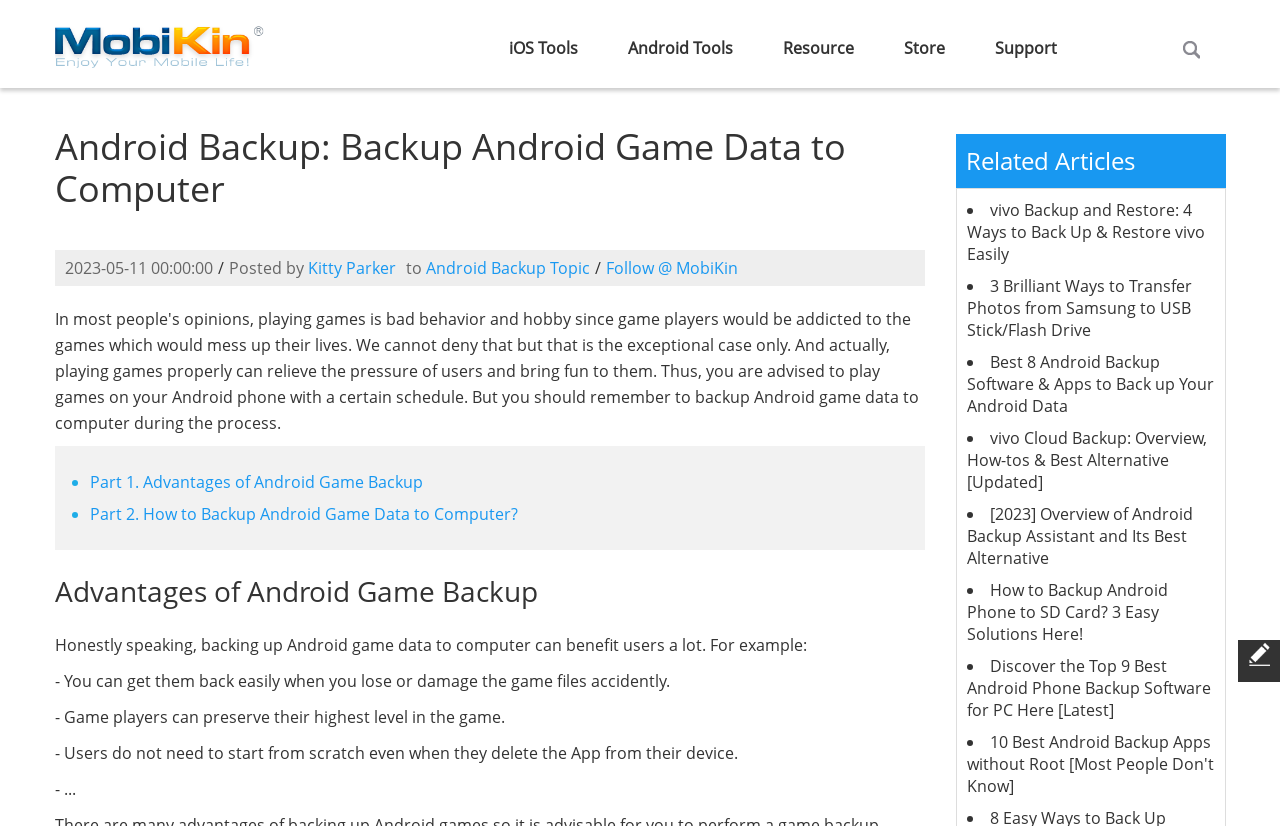Summarize the webpage comprehensively, mentioning all visible components.

This webpage is about backing up Android game data to a computer. At the top, there is a logo of "MobiKin" with a link to the website, accompanied by a navigation menu with links to "iOS Tools", "Android Tools", "Resource", "Store", and "Support". 

Below the navigation menu, there is a heading that reads "Android Backup: Backup Android Game Data to Computer" followed by the date "2023-05-11 00:00:00" and the author's name "Kitty Parker". 

The main content of the webpage is divided into two parts. The first part, "Advantages of Android Game Backup", explains the benefits of backing up Android game data, including being able to recover lost data, preserving game progress, and not having to start from scratch when deleting the app. 

The second part, "How to Backup Android Game Data to Computer?", is not fully displayed on this webpage, but there are links to other related articles, including "vivo Backup and Restore", "Transfer Photos from Samsung to USB Stick/Flash Drive", and "Best 8 Android Backup Software & Apps". These links are organized in a list with bullet points, making it easy to navigate to other relevant topics.